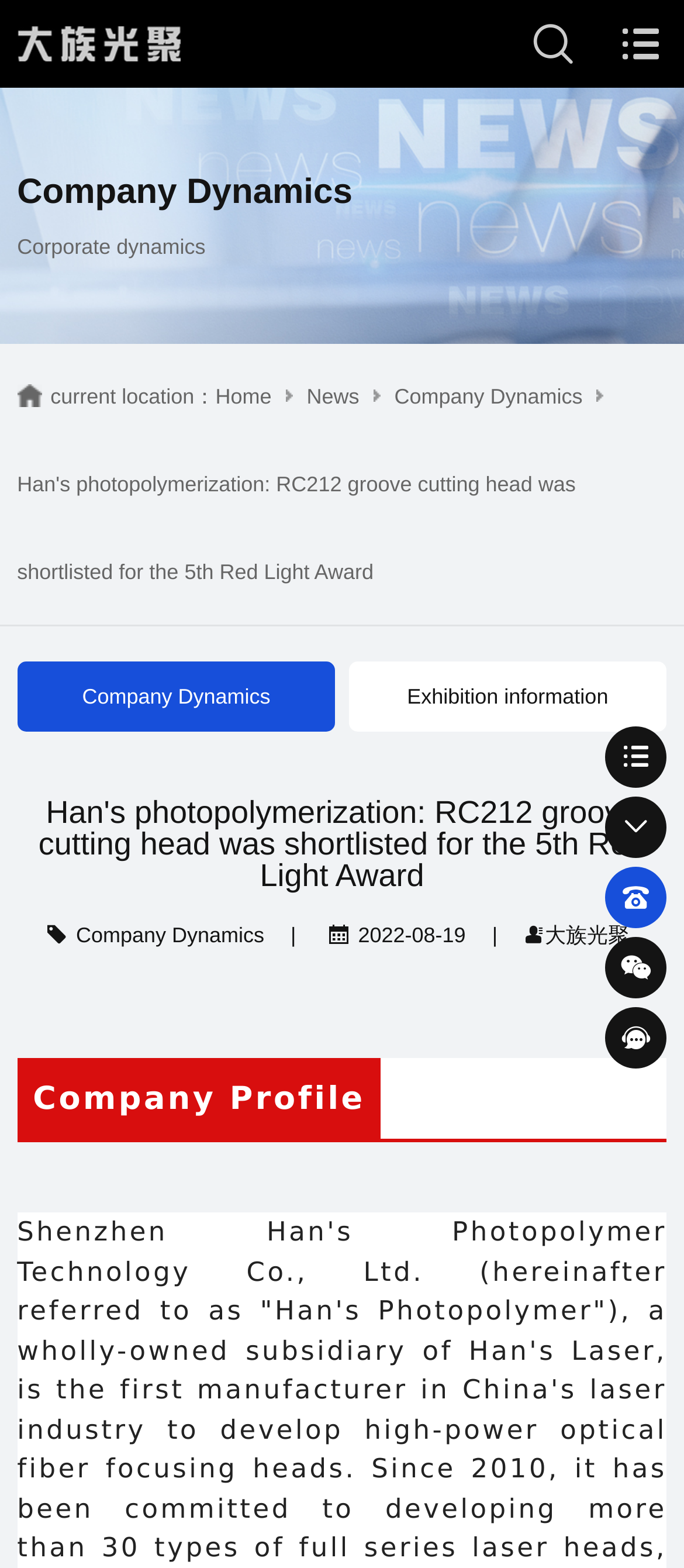Given the description "Home", provide the bounding box coordinates of the corresponding UI element.

[0.315, 0.224, 0.397, 0.28]